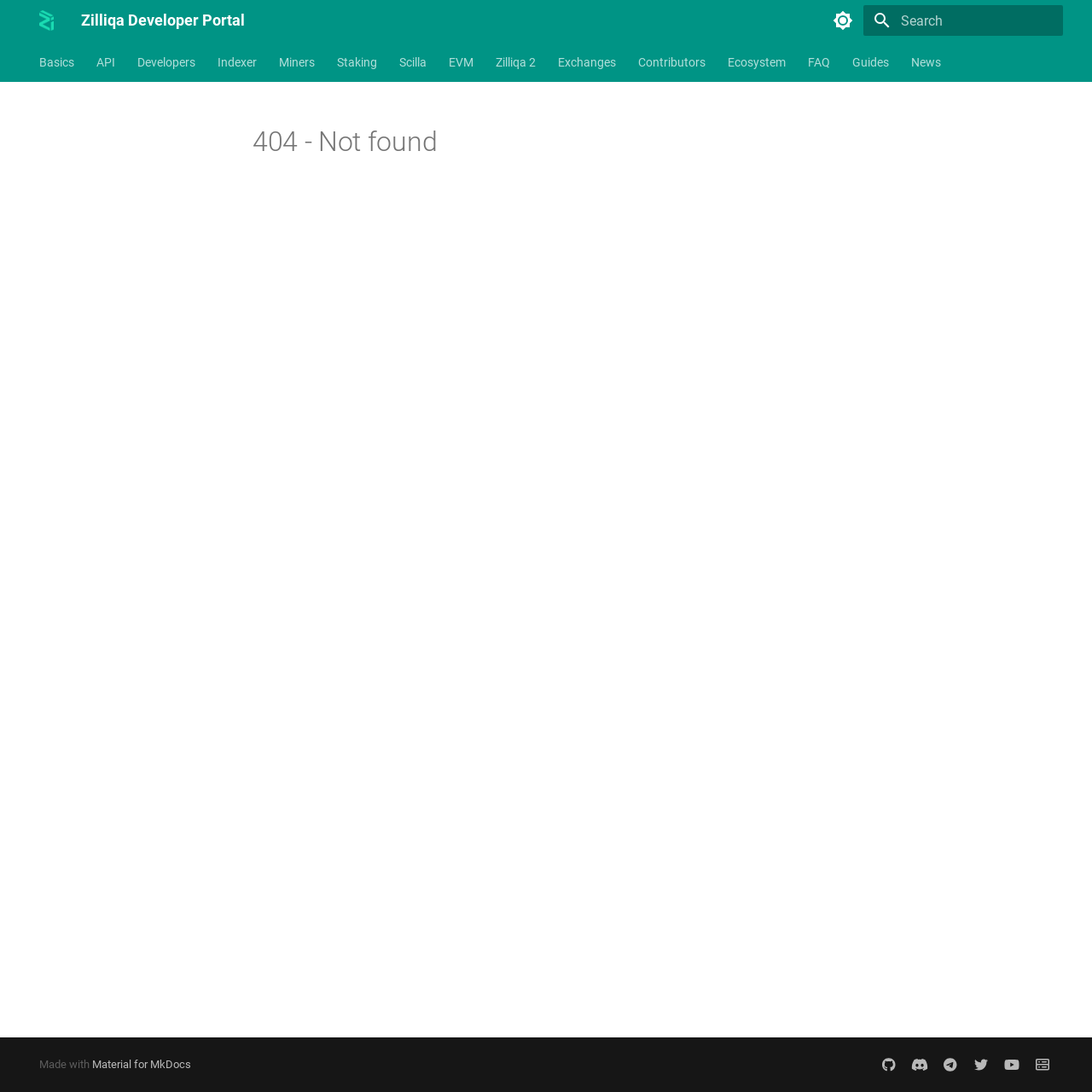How many tabs are available on the webpage?
Answer the question with a single word or phrase by looking at the picture.

13